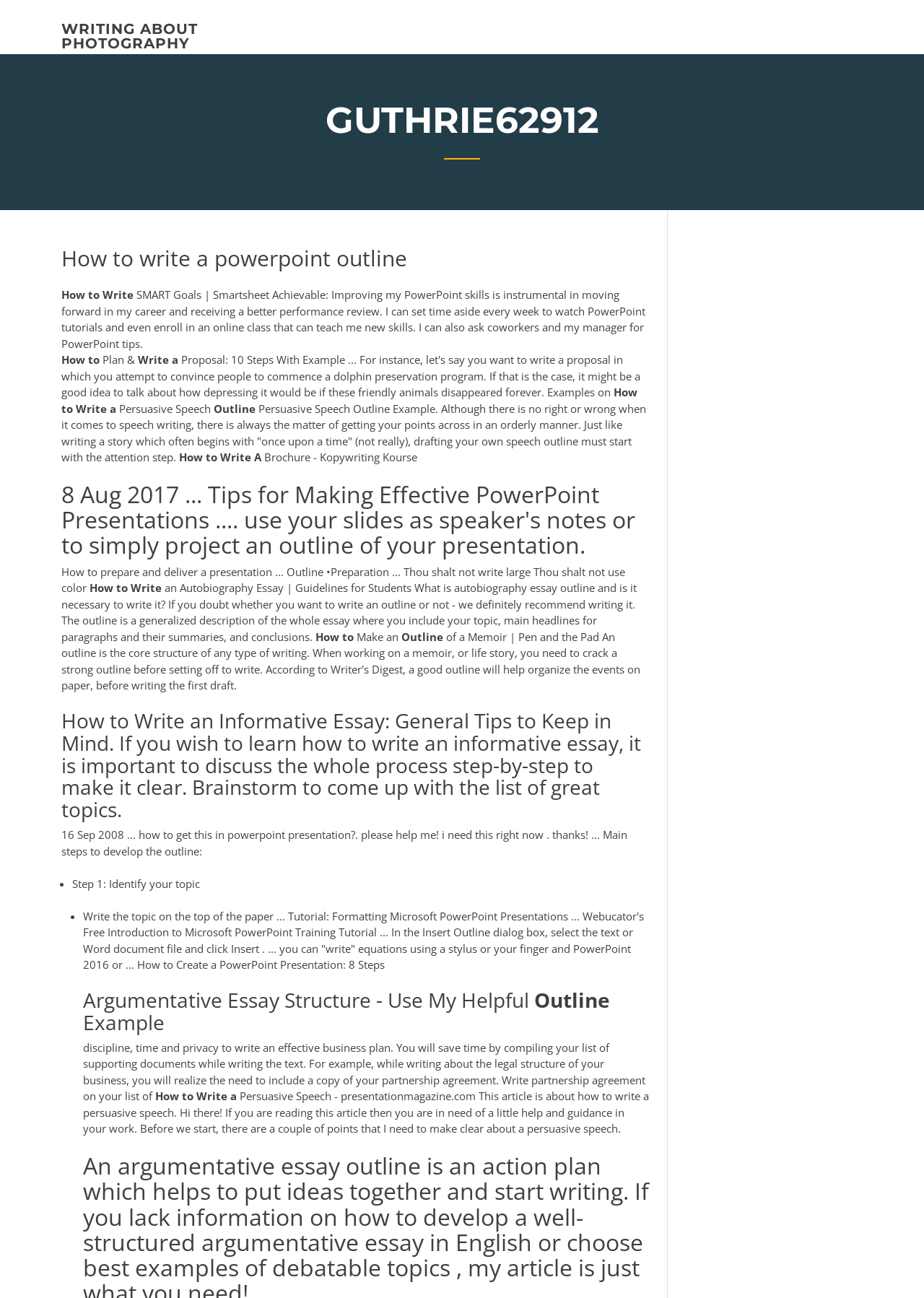How many steps are involved in developing an outline?
Offer a detailed and exhaustive answer to the question.

Although there are multiple mentions of outlines and steps involved in creating them, the only explicit step mentioned is 'Step 1: Identify your topic' in the list marker and static text elements.